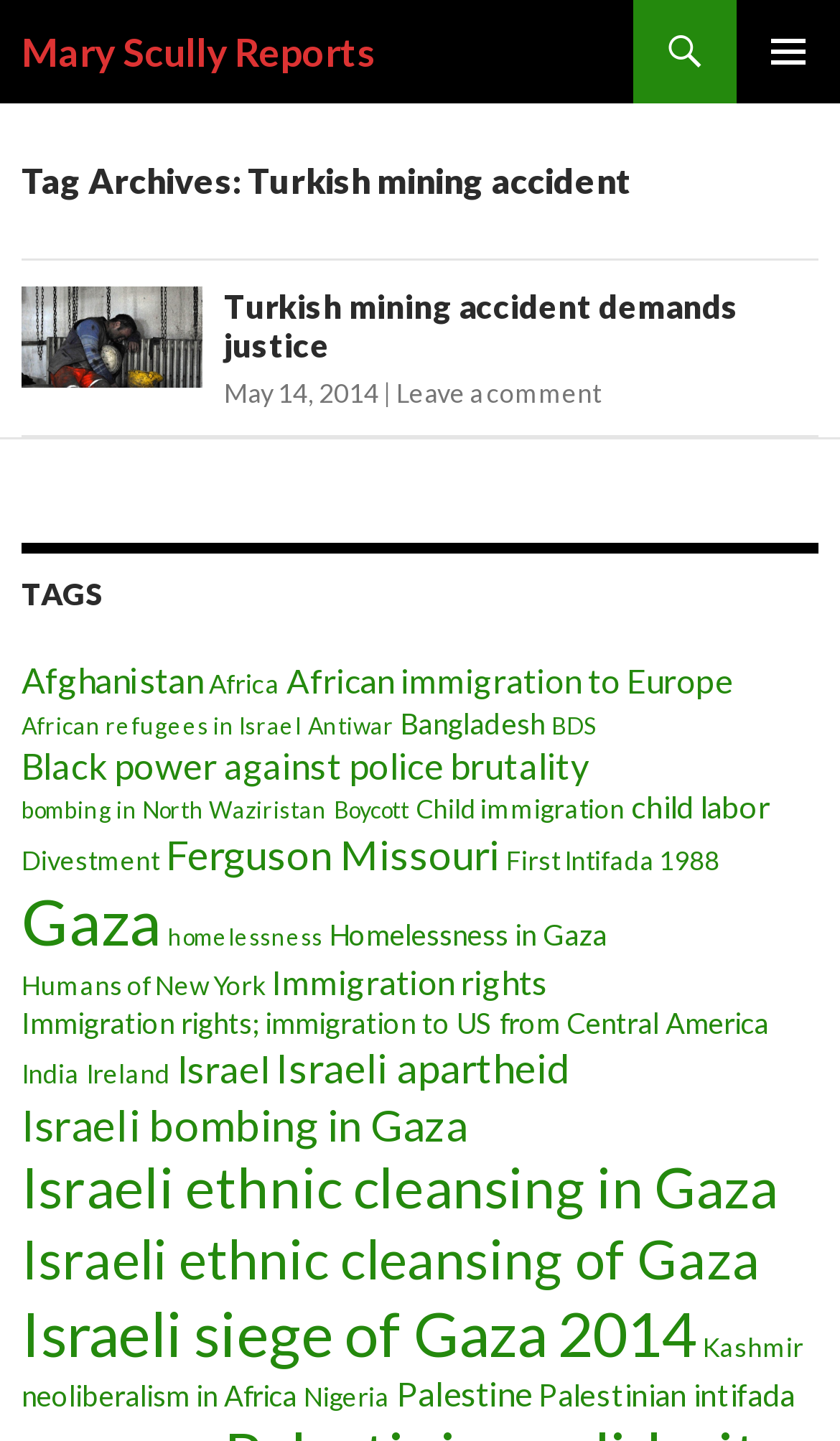How many items are related to Gaza on this webpage?
Look at the image and construct a detailed response to the question.

I found the number of items related to Gaza by looking at the link element with the text 'Gaza (118 items)' inside the element with the heading 'TAGS'.